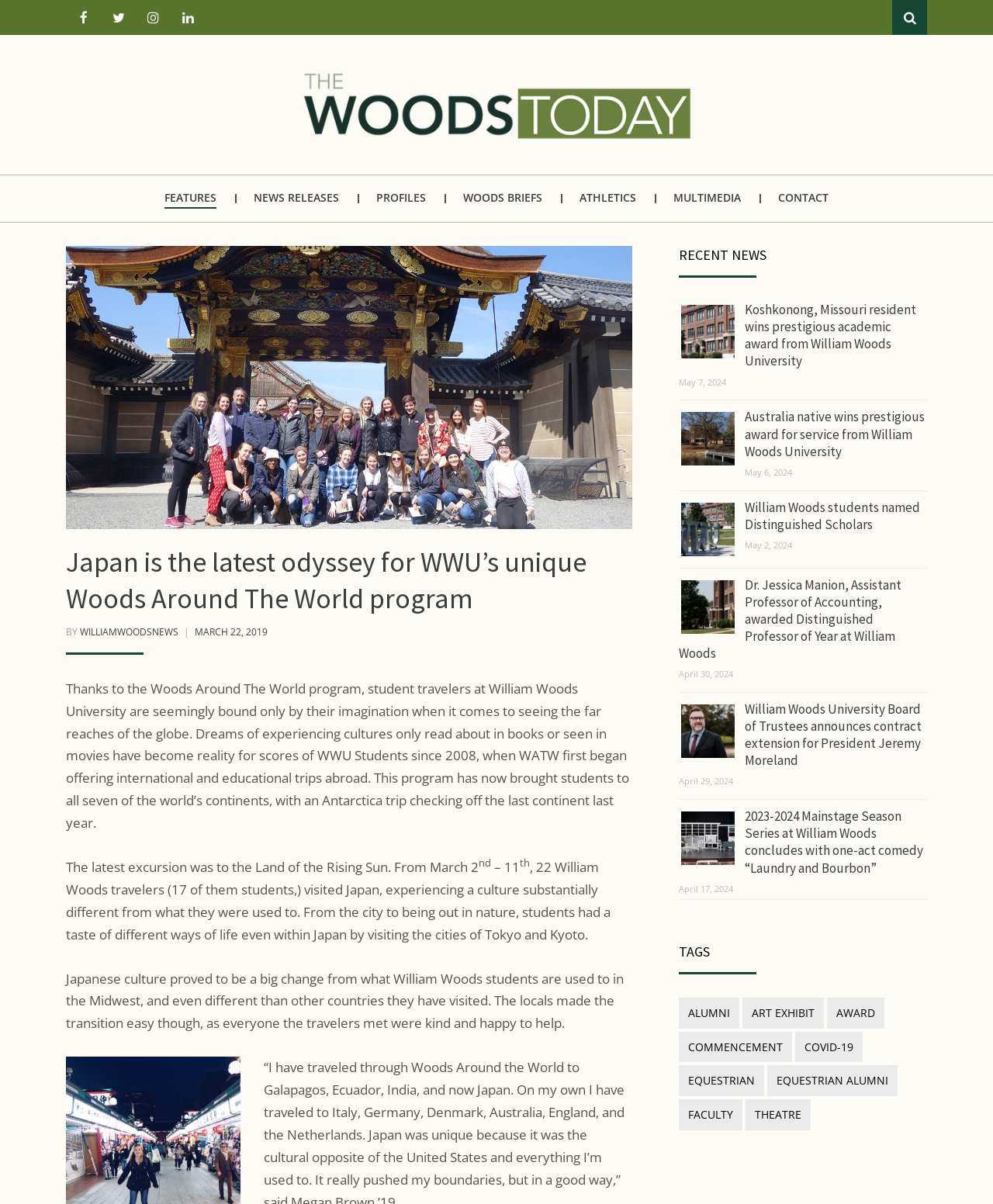Find and specify the bounding box coordinates that correspond to the clickable region for the instruction: "Read the latest news".

[0.684, 0.204, 0.934, 0.231]